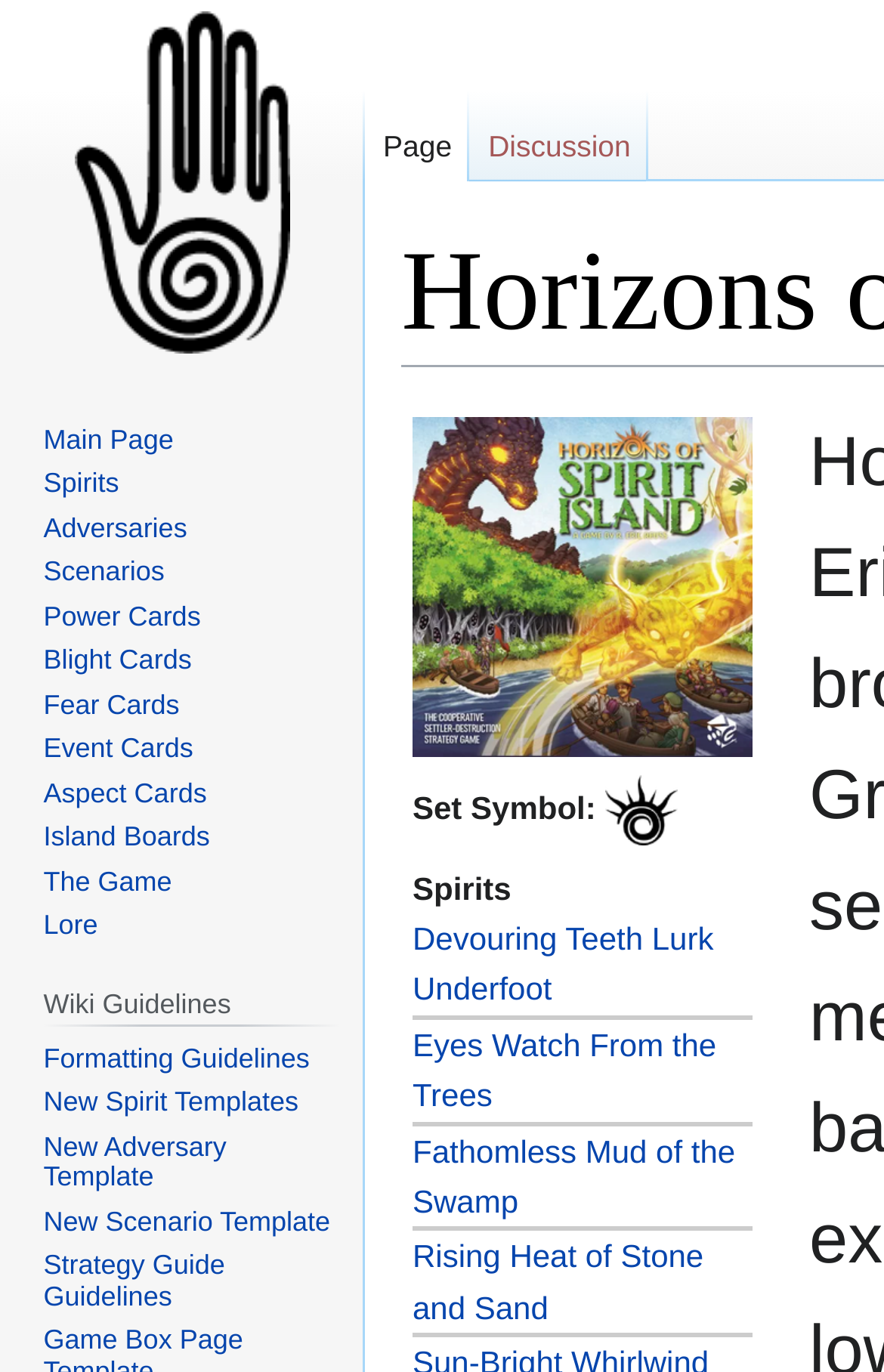What is the purpose of the 'Wiki Guidelines' section?
Please give a detailed and elaborate answer to the question based on the image.

I can see that the 'Wiki Guidelines' section contains links to 'Formatting Guidelines', 'New Spirit Templates', 'New Adversary Template', and other template guidelines. This suggests that the purpose of this section is to provide guidelines for formatting and creating new content on the wiki.